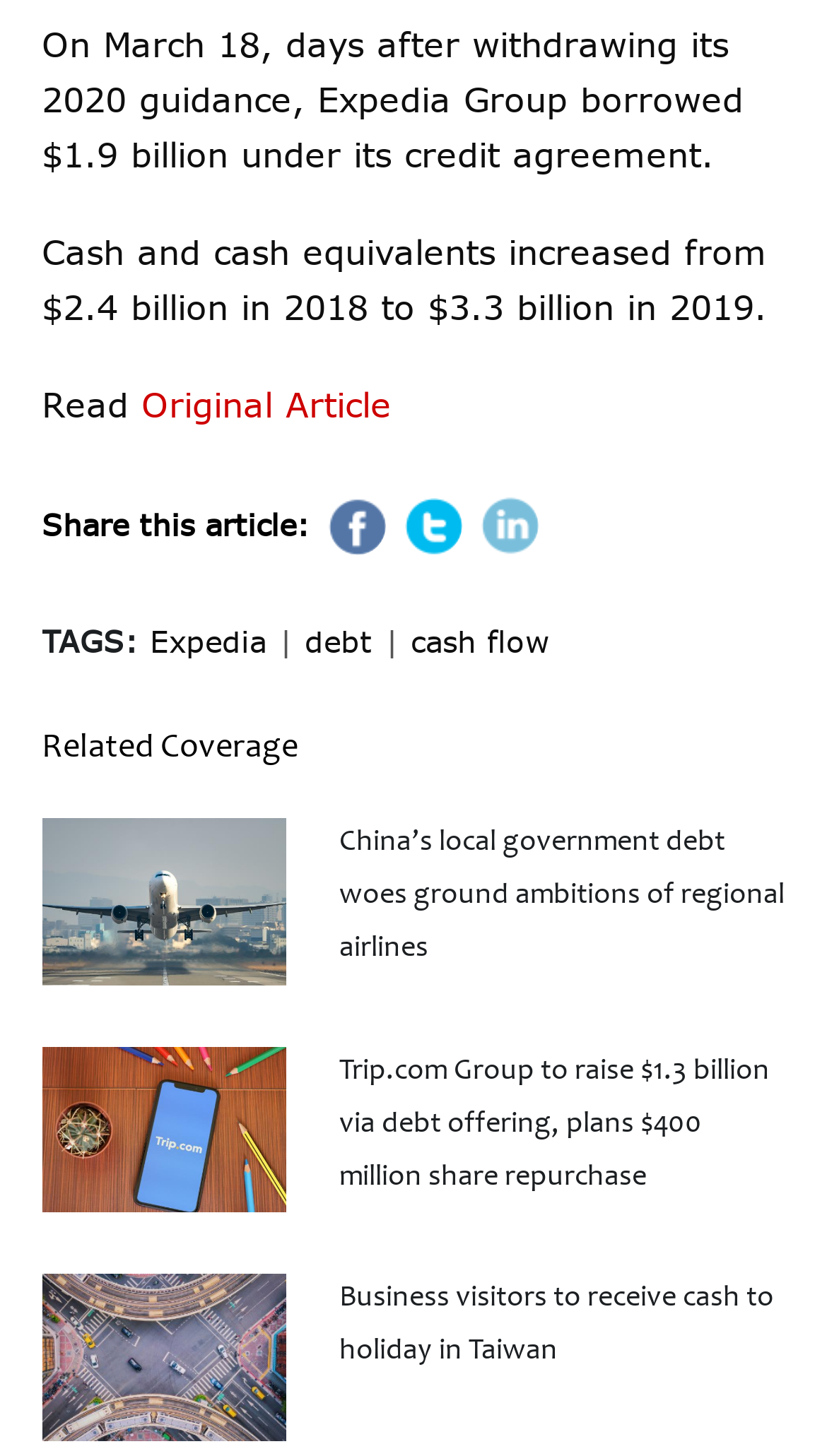Please identify the bounding box coordinates of the clickable region that I should interact with to perform the following instruction: "Explore Expedia". The coordinates should be expressed as four float numbers between 0 and 1, i.e., [left, top, right, bottom].

[0.181, 0.428, 0.322, 0.453]